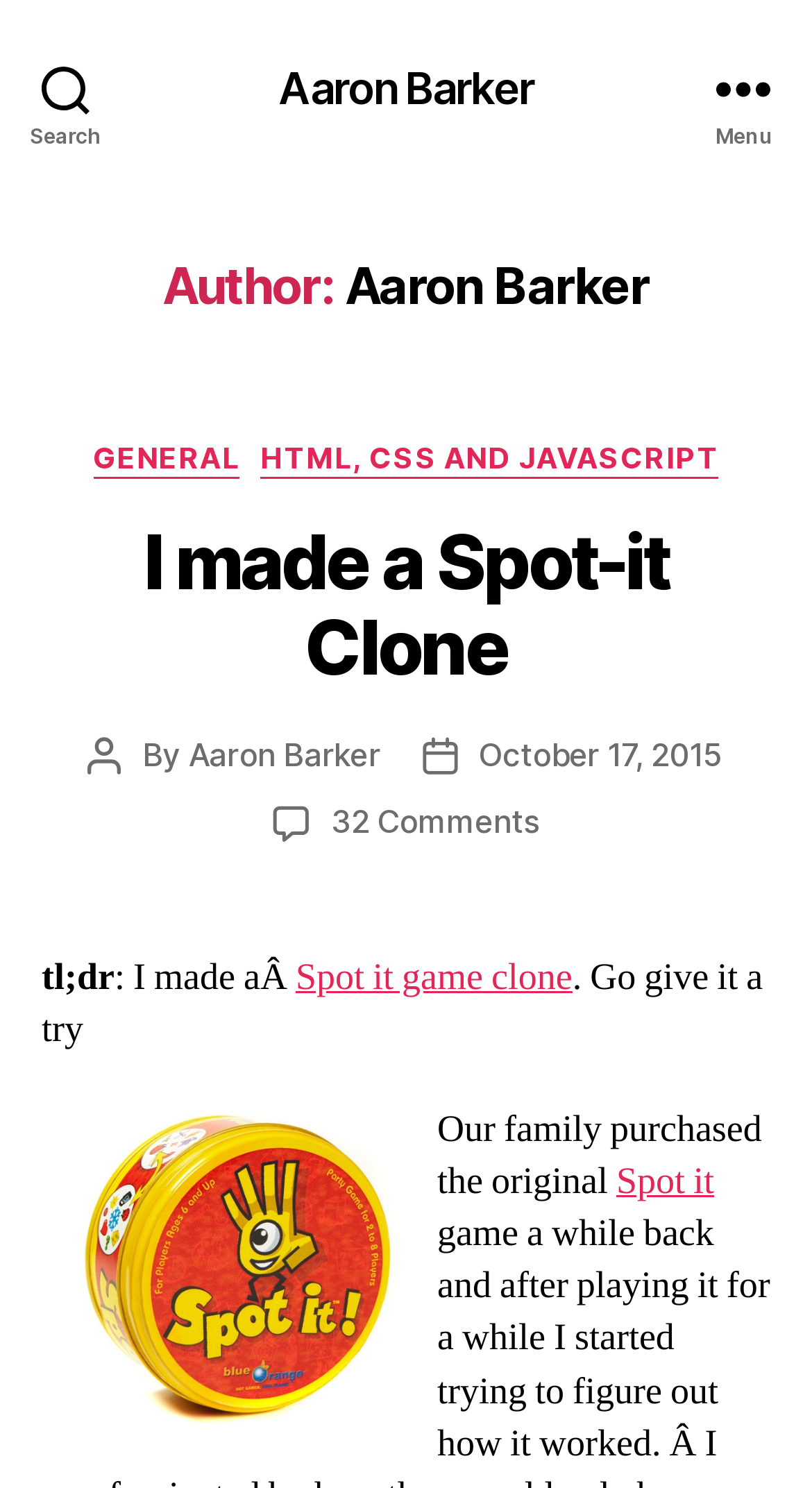Please identify the coordinates of the bounding box that should be clicked to fulfill this instruction: "Go to the Vancouver Campus".

None